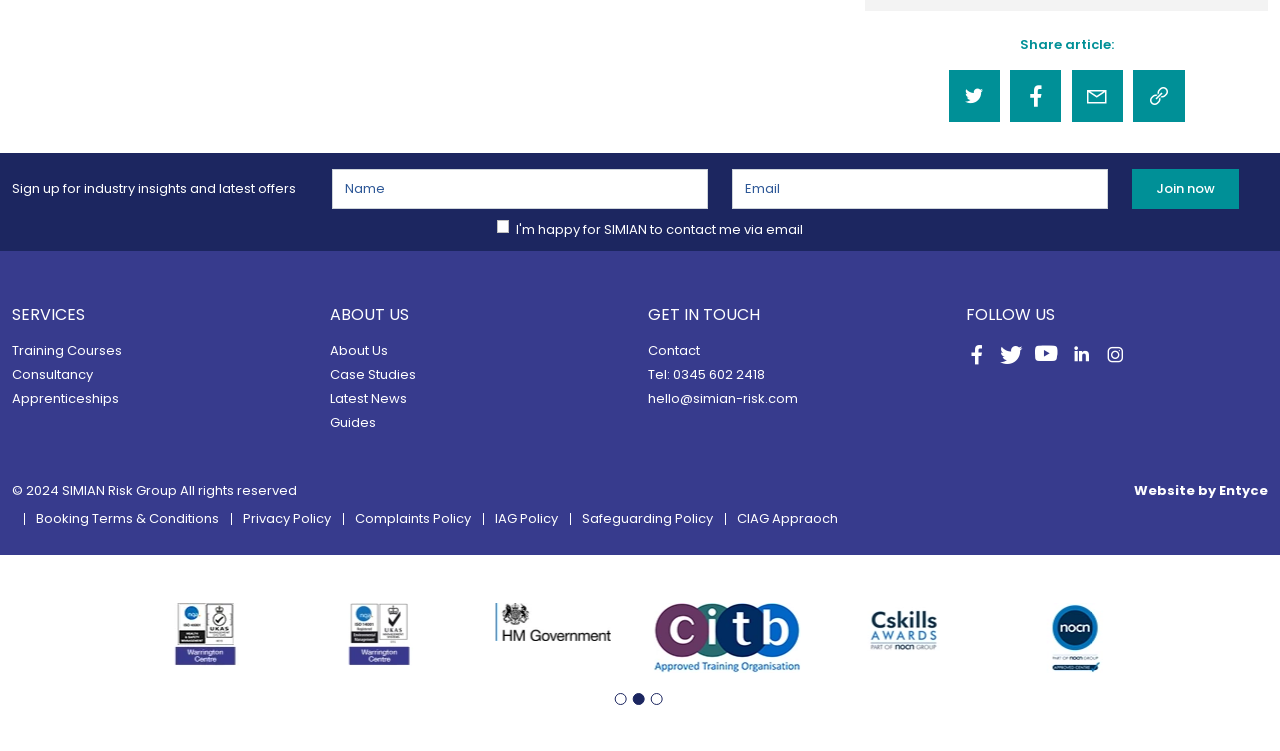How can users contact SIMIAN?
From the image, provide a succinct answer in one word or a short phrase.

Through phone, email, or contact form